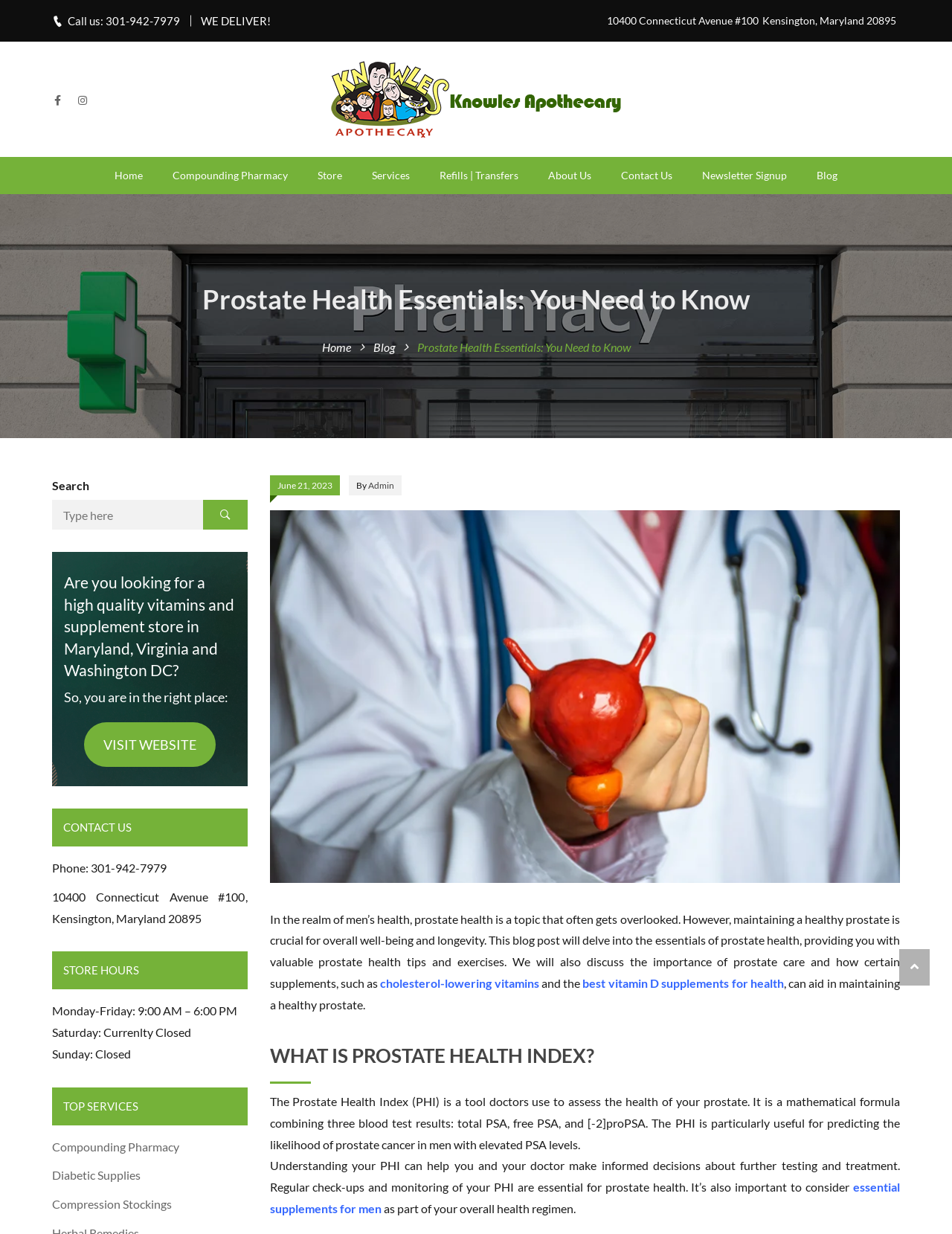Please specify the coordinates of the bounding box for the element that should be clicked to carry out this instruction: "Search for something". The coordinates must be four float numbers between 0 and 1, formatted as [left, top, right, bottom].

[0.055, 0.405, 0.213, 0.429]